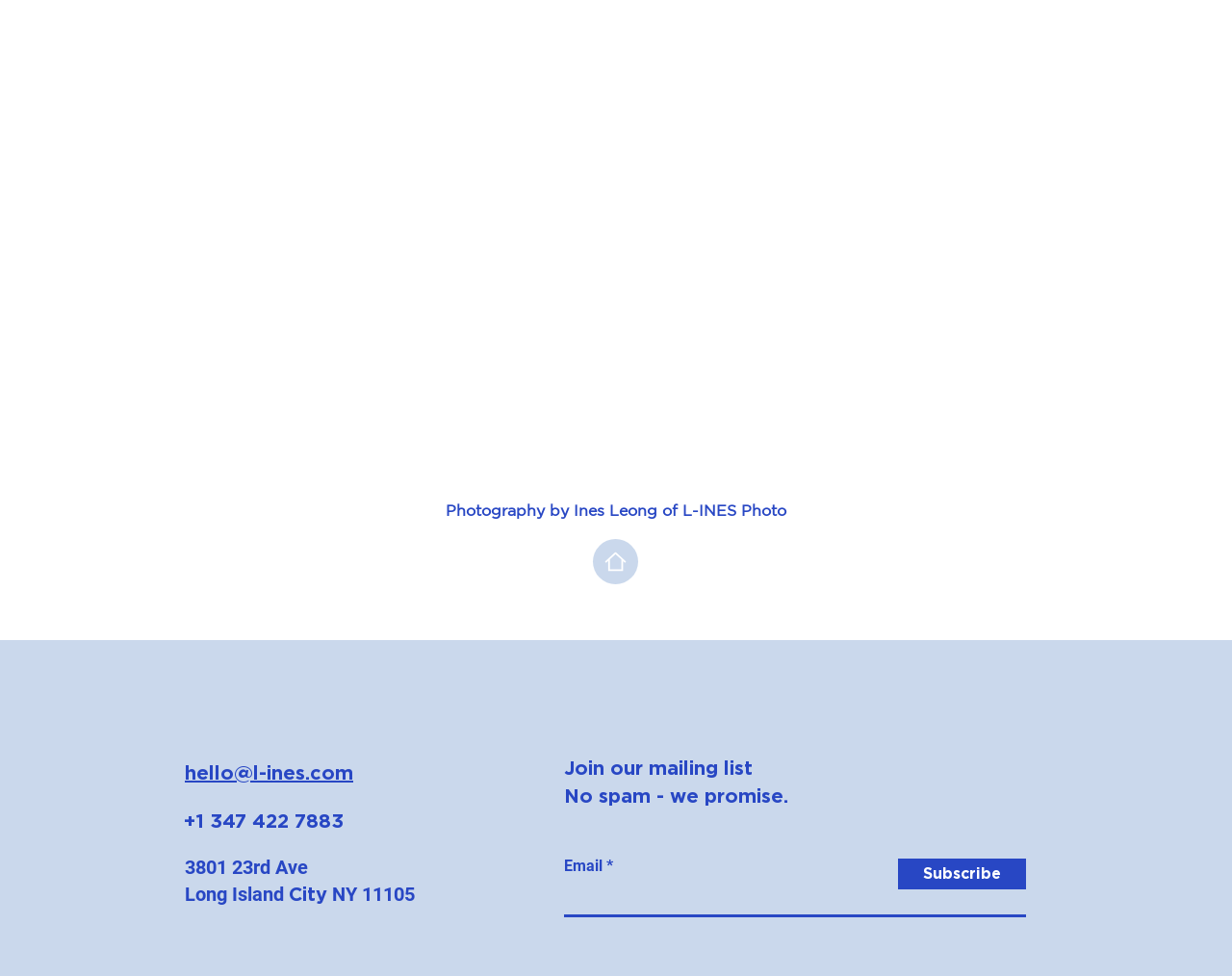Find the bounding box coordinates of the element to click in order to complete this instruction: "Open L-INES Instagram". The bounding box coordinates must be four float numbers between 0 and 1, denoted as [left, top, right, bottom].

[0.148, 0.732, 0.17, 0.759]